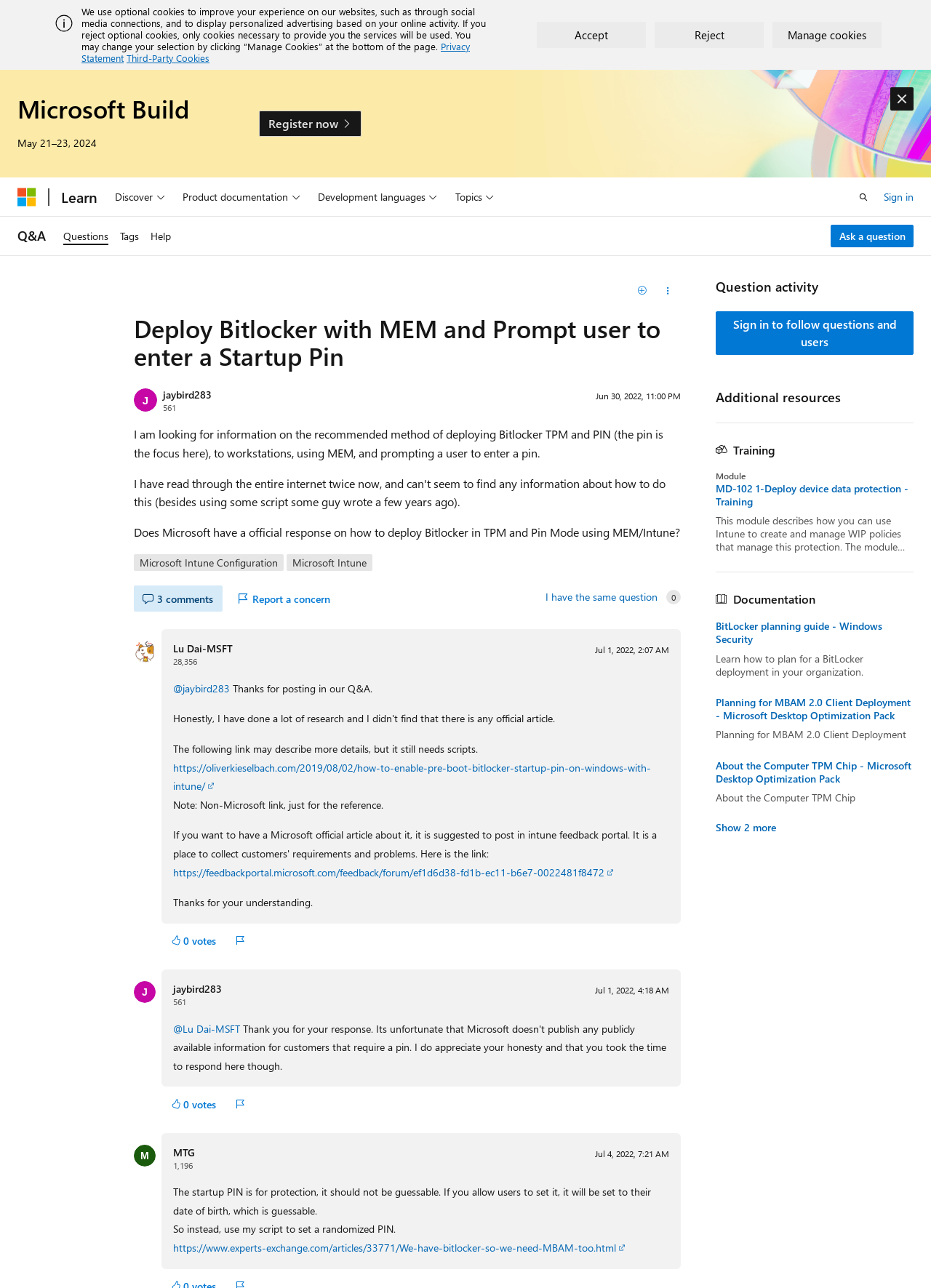What is the topic of the question being asked?
Kindly give a detailed and elaborate answer to the question.

The topic of the question being asked is about deploying Bitlocker with MEM and prompting a user to enter a startup pin, which is indicated by the heading 'Deploy Bitlocker with MEM and Prompt user to enter a Startup Pin' on the webpage.